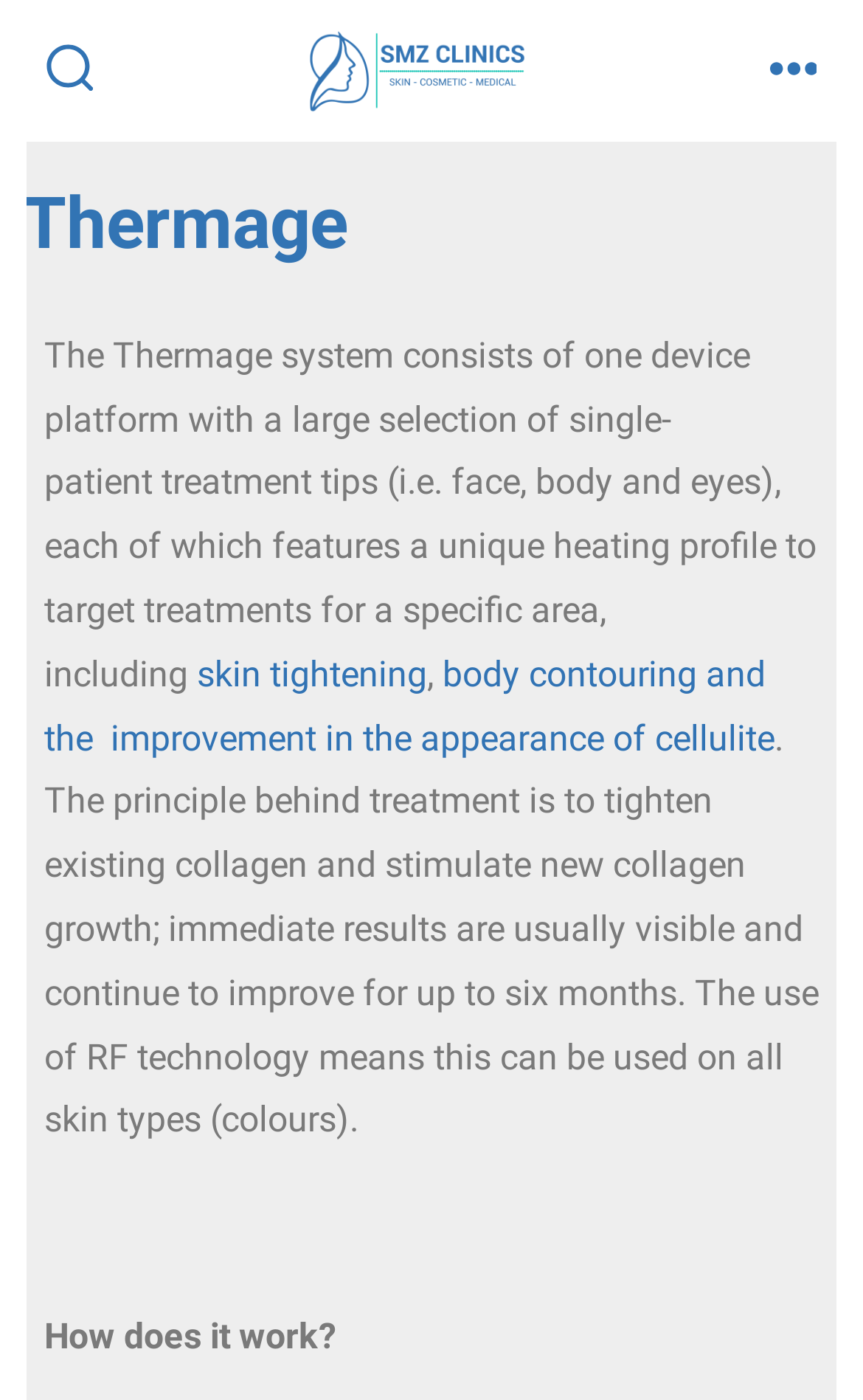What is the question asked in the 'How does it work?' section?
Please provide a single word or phrase in response based on the screenshot.

How does it work?